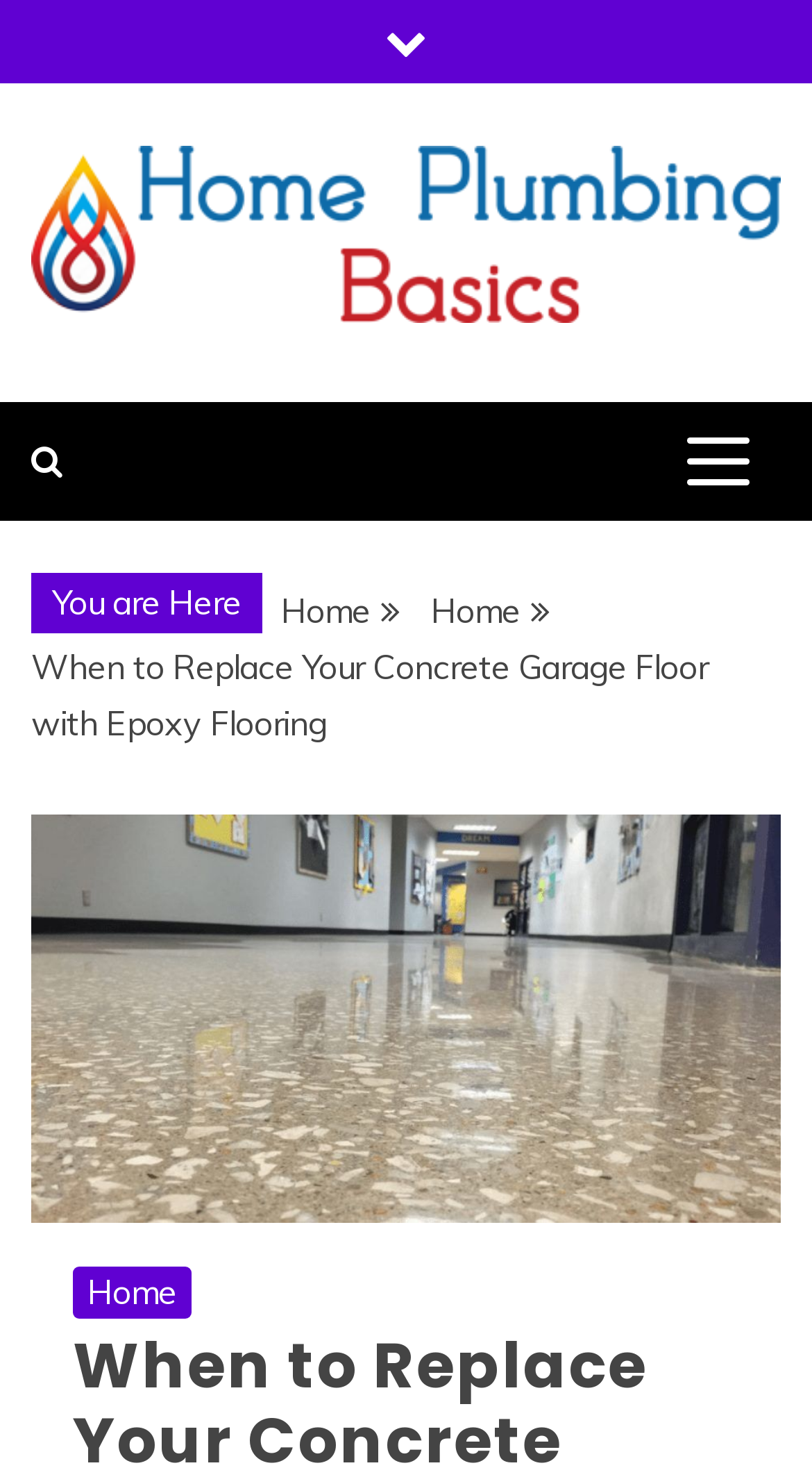What is the topic of the current article?
Please provide a detailed and thorough answer to the question.

I found the topic of the current article by examining the navigation breadcrumbs element, which contains the text 'When to Replace Your Concrete Garage Floor with Epoxy Flooring', indicating the topic of the current article.